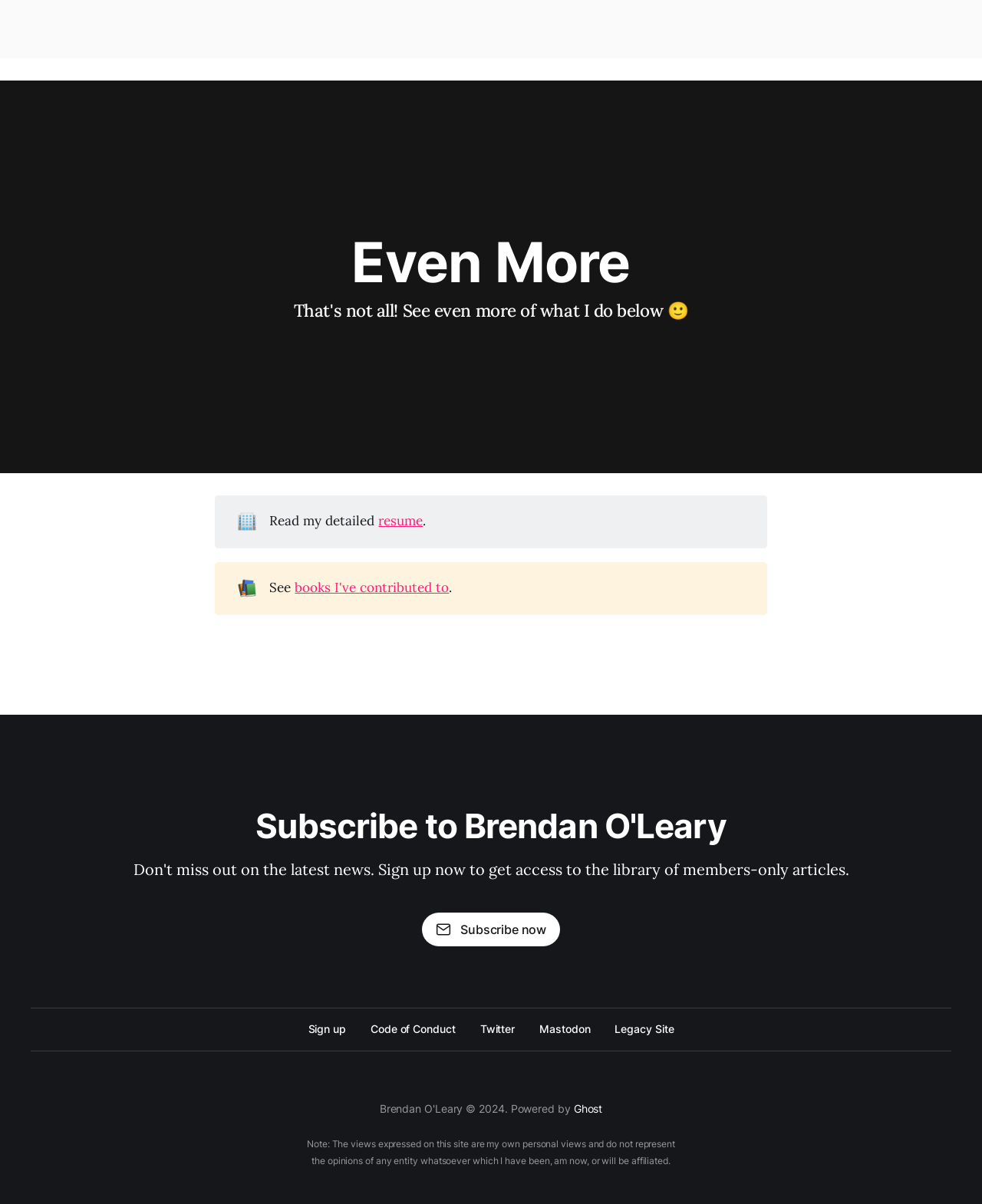Please identify the coordinates of the bounding box for the clickable region that will accomplish this instruction: "Sign up".

[0.314, 0.848, 0.352, 0.862]